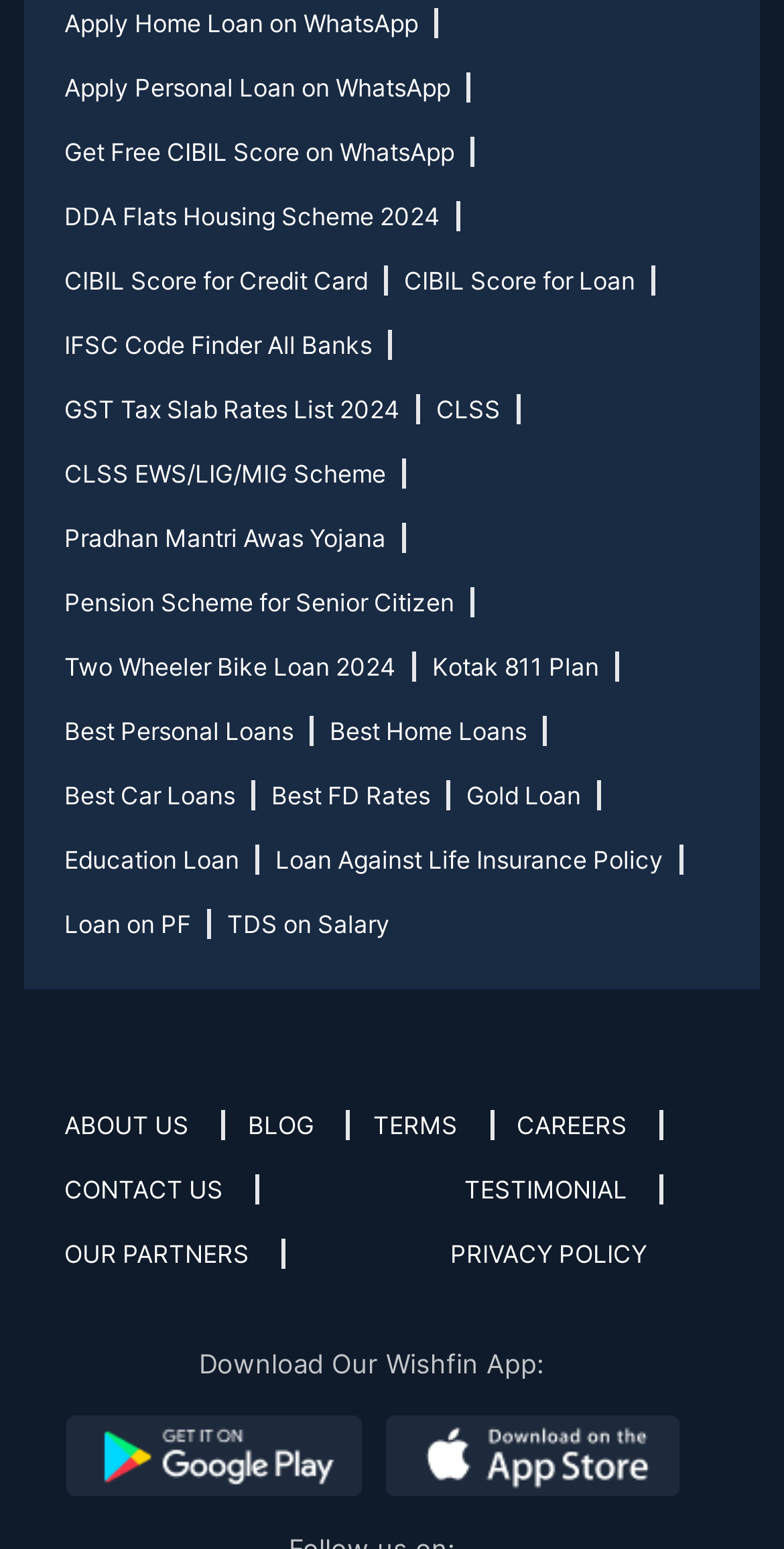How many loan options are available on this website?
Please give a detailed and elaborate answer to the question based on the image.

I counted the number of links related to loans, such as 'Apply Home Loan on WhatsApp', 'Apply Personal Loan on WhatsApp', 'Best Personal Loans', 'Best Home Loans', 'Best Car Loans', 'Gold Loan', 'Education Loan', 'Loan Against Life Insurance Policy', 'Loan on PF', and found 15 loan options.